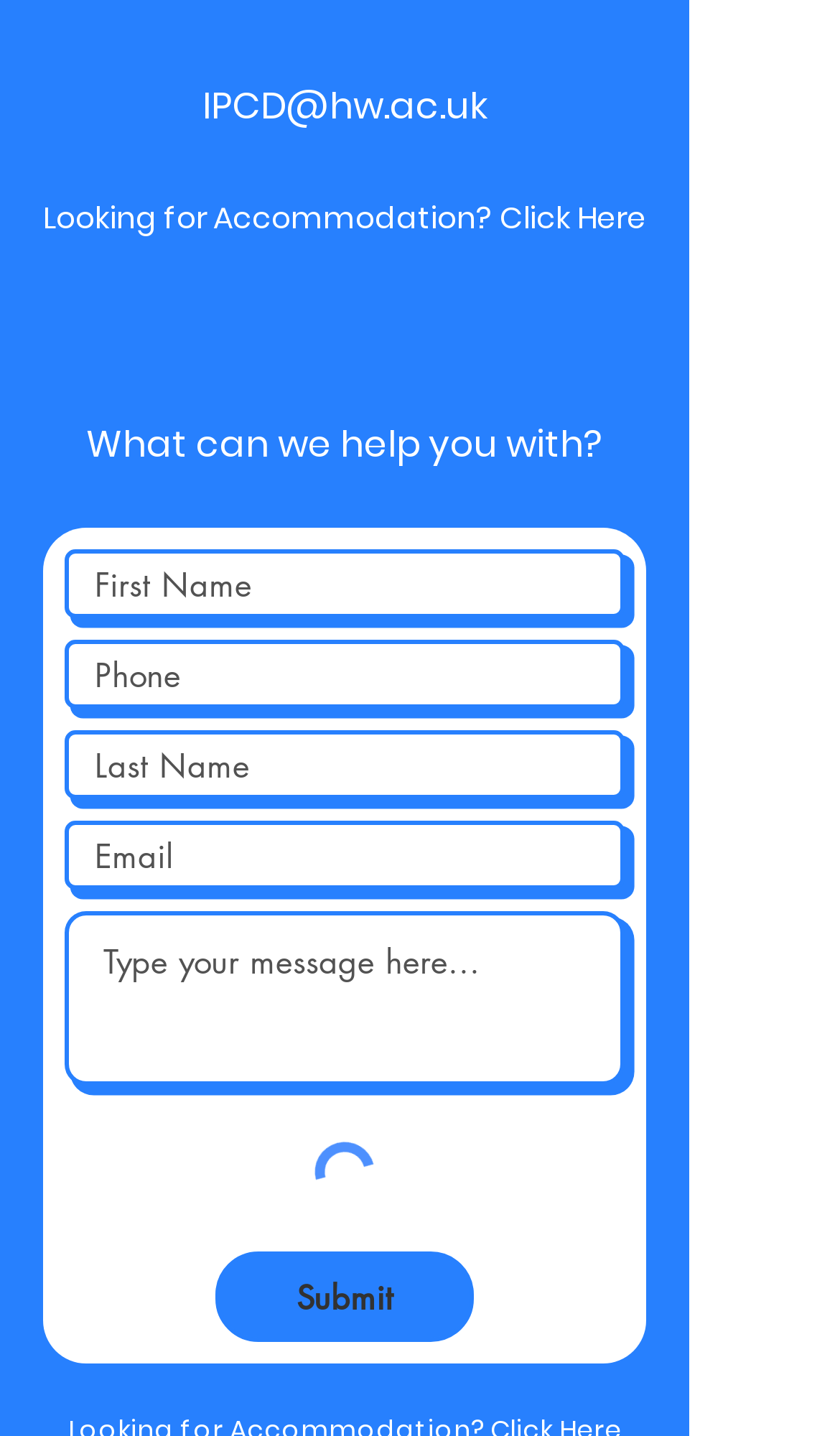Bounding box coordinates should be in the format (top-left x, top-left y, bottom-right x, bottom-right y) and all values should be floating point numbers between 0 and 1. Determine the bounding box coordinate for the UI element described as: aria-label="Facebook"

[0.172, 0.215, 0.262, 0.267]